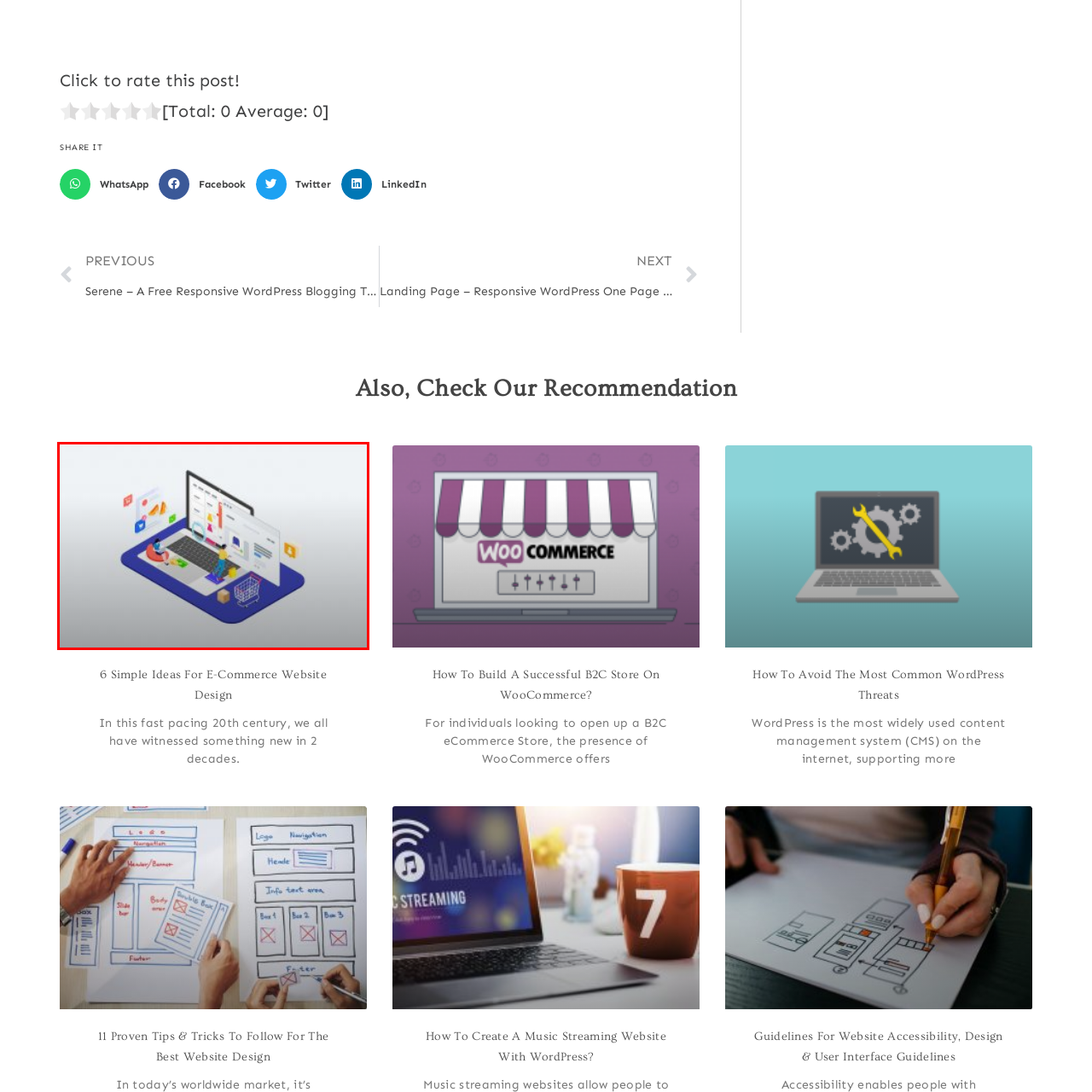Offer a detailed explanation of the elements found within the defined red outline.

The image depicts a vibrant and modern illustration of an e-commerce website interface being interacted with by a user. Central to the graphic is a laptop that displays various aspects of an online shopping platform, complete with product images, pricing sections, and graphical elements for user engagement. 

In the scene, a person is seated comfortably, navigating through the interface, while colorful icons representing social media and notifications emanate from the laptop screen, suggesting a dynamic shopping experience. To the side, a shopping cart icon is prominently featured, hinting at the convenience of online purchasing. Surrounding this central activity are additional visual elements, including product displays and promotional notifications, which emphasize the interactive nature of digital shopping.

This illustration captures the essence of contemporary e-commerce, highlighting the ease and accessibility of online transactions through an engaging and user-friendly interface. It serves as a visual representation of the innovations in e-commerce design, making it ideal for discussions on effective website design strategies and user experience optimization.